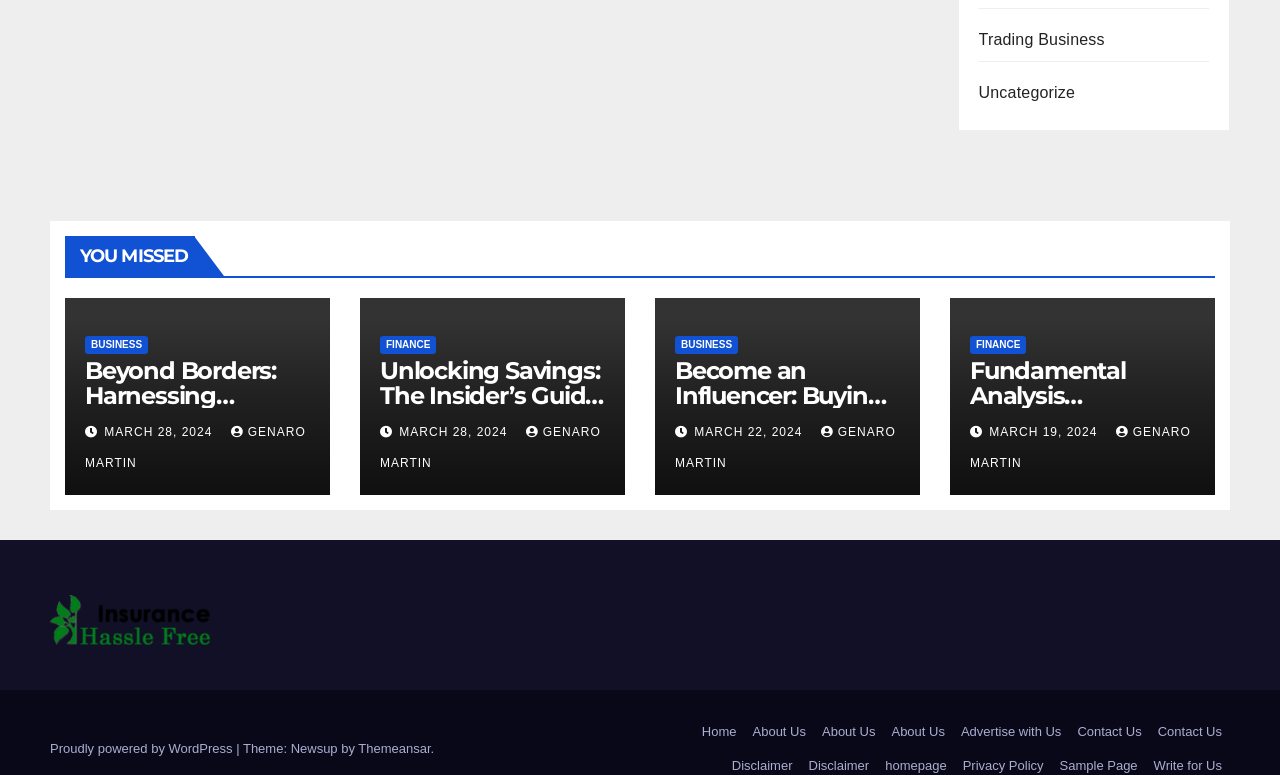What is the date of the second article?
Respond with a short answer, either a single word or a phrase, based on the image.

MARCH 28, 2024